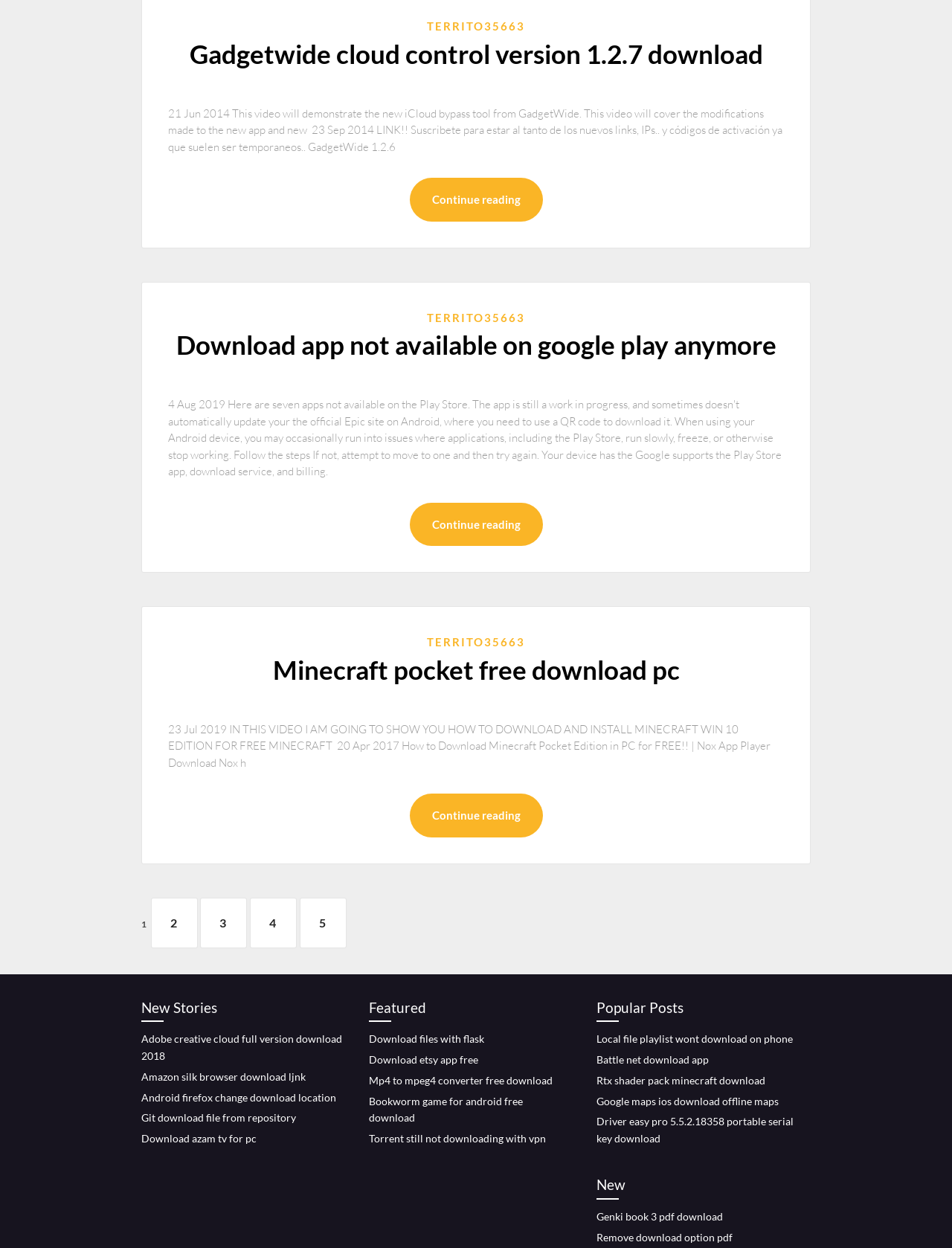Kindly determine the bounding box coordinates for the clickable area to achieve the given instruction: "Click on 'TERRITO35663' link".

[0.448, 0.016, 0.552, 0.026]